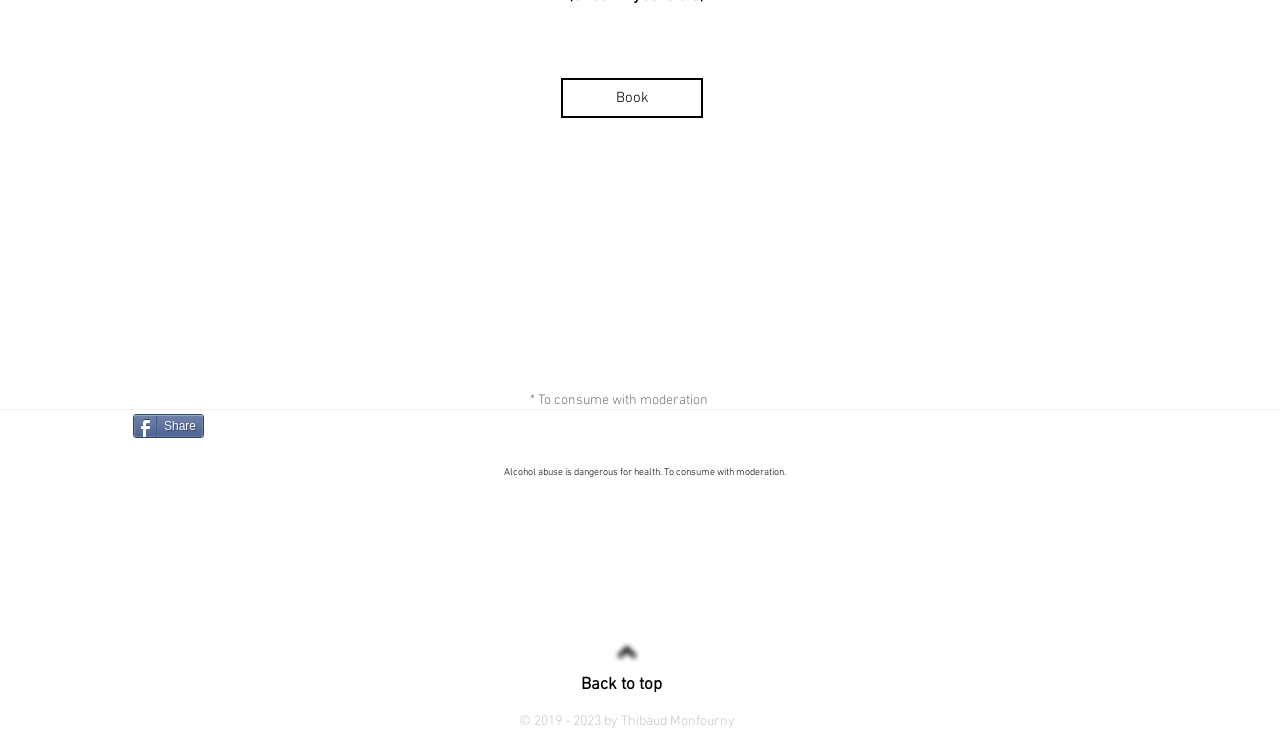Please reply to the following question with a single word or a short phrase:
How many images are there on the webpage?

18